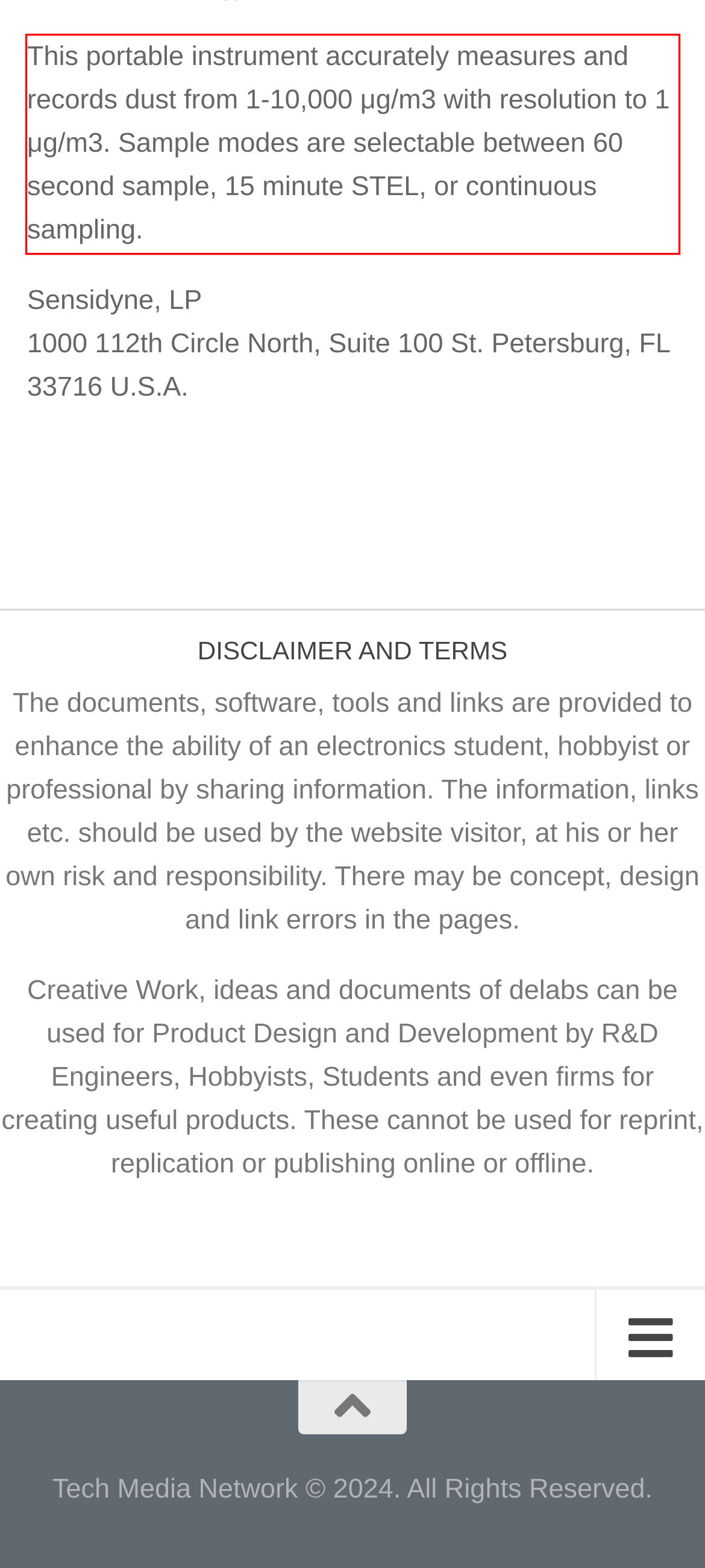Using the provided screenshot, read and generate the text content within the red-bordered area.

This portable instrument accurately measures and records dust from 1-10,000 μg/m3 with resolution to 1 μg/m3. Sample modes are selectable between 60 second sample, 15 minute STEL, or continuous sampling.